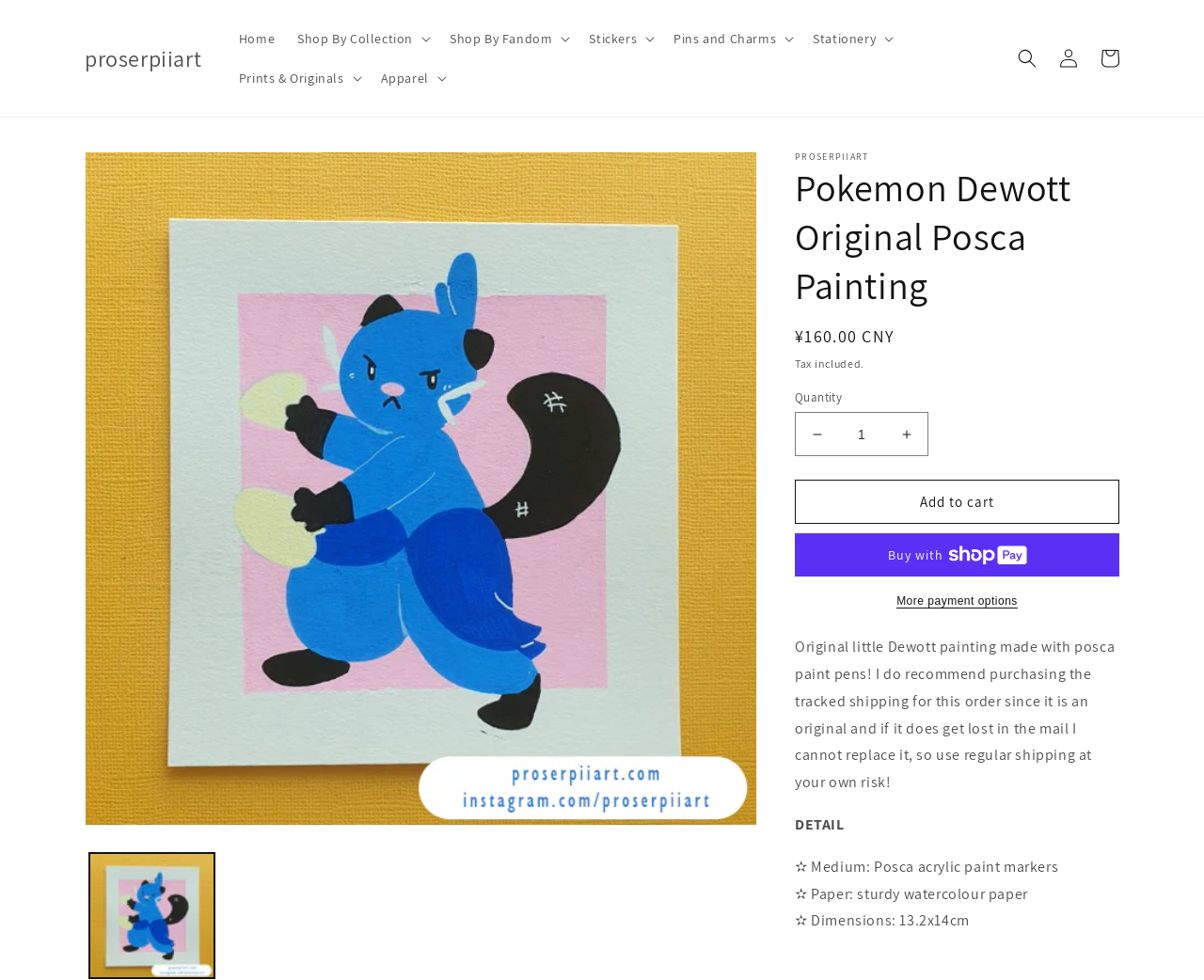Please specify the bounding box coordinates of the clickable region necessary for completing the following instruction: "View product details". The coordinates must consist of four float numbers between 0 and 1, i.e., [left, top, right, bottom].

[0.66, 0.166, 0.93, 0.316]